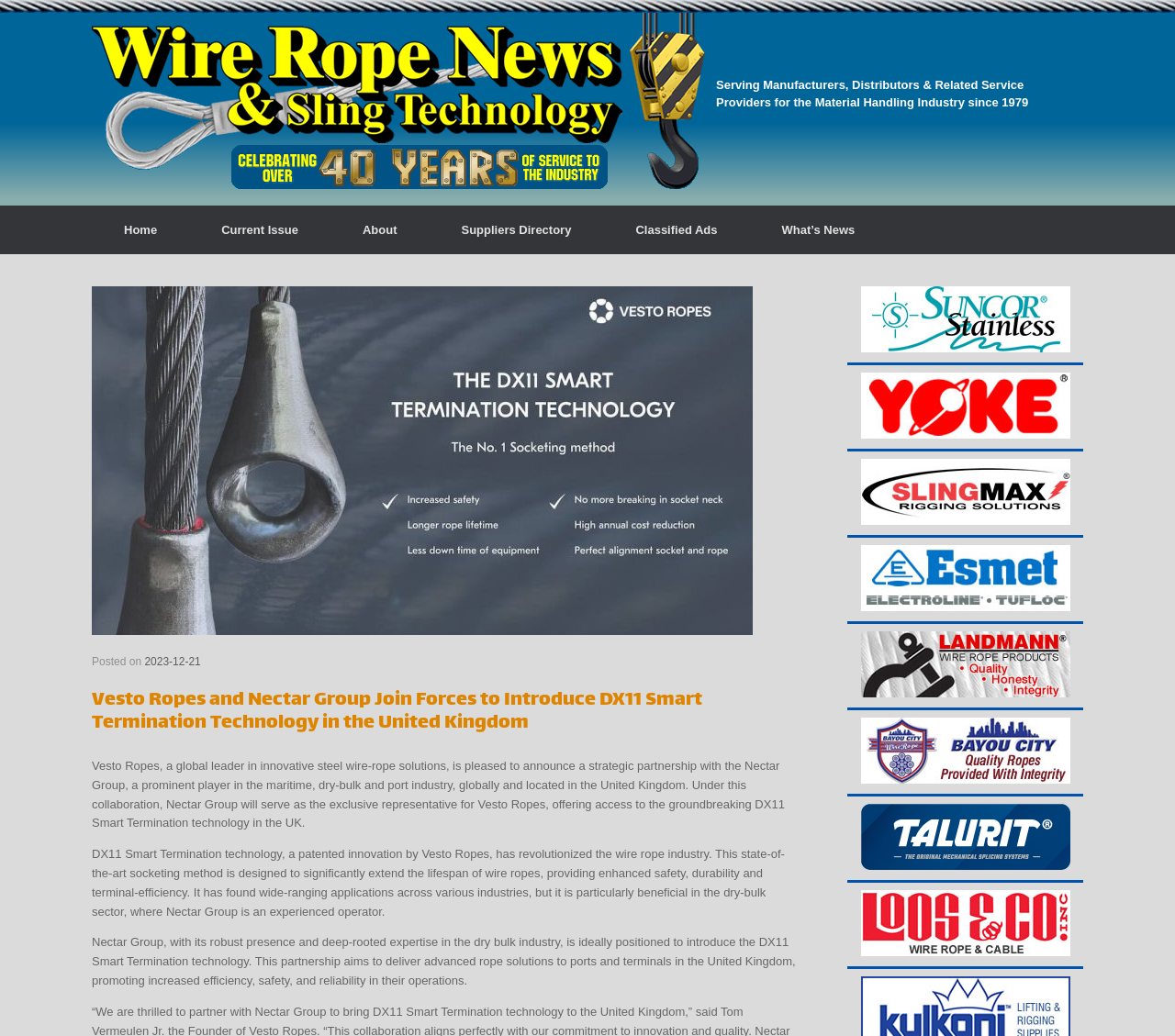With reference to the image, please provide a detailed answer to the following question: What is the logo of the website?

The logo of the website is located at the top left corner of the webpage, and it is an image with the text 'Wirerope News' written on it.